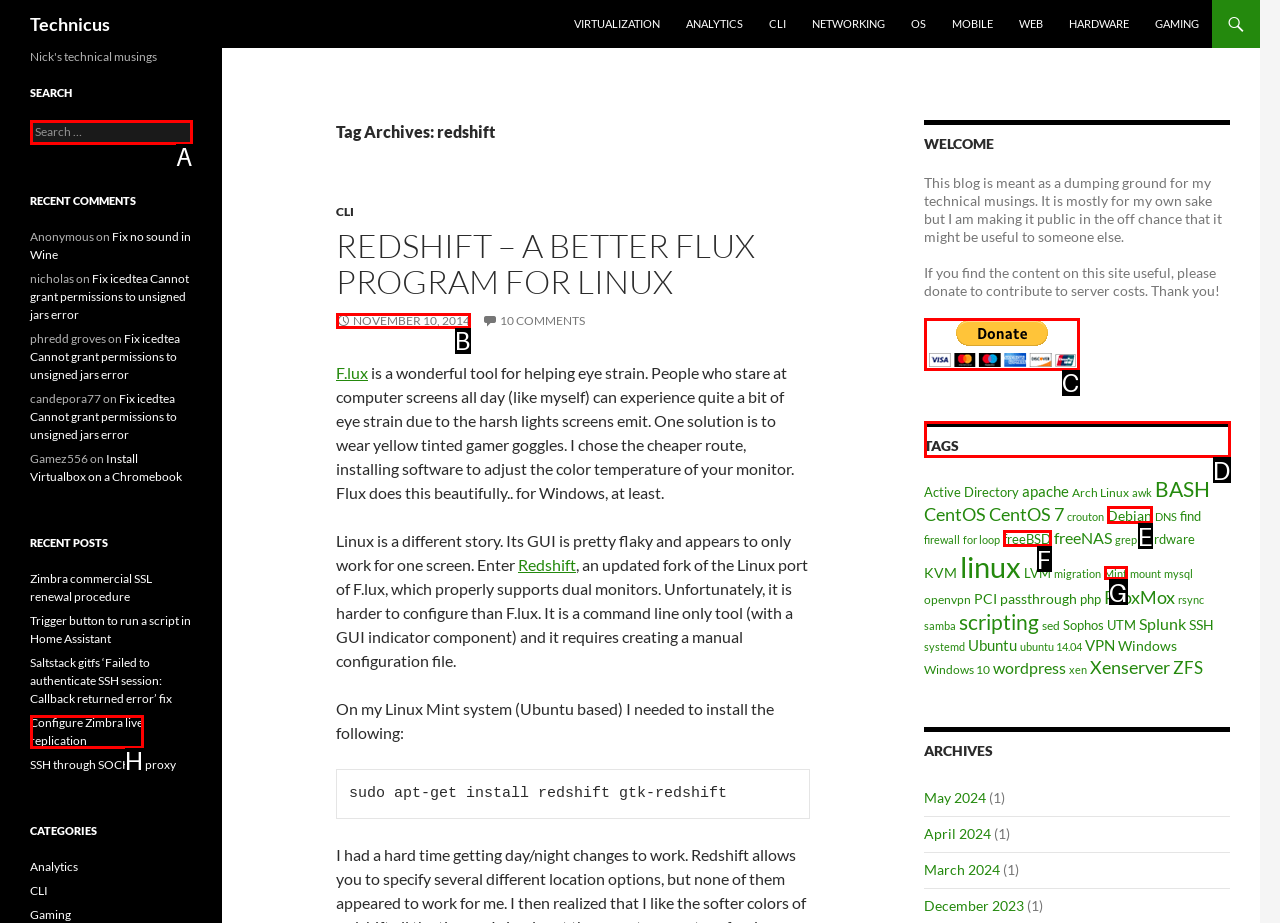Select the proper UI element to click in order to perform the following task: click the phone number 310.622.0312. Indicate your choice with the letter of the appropriate option.

None